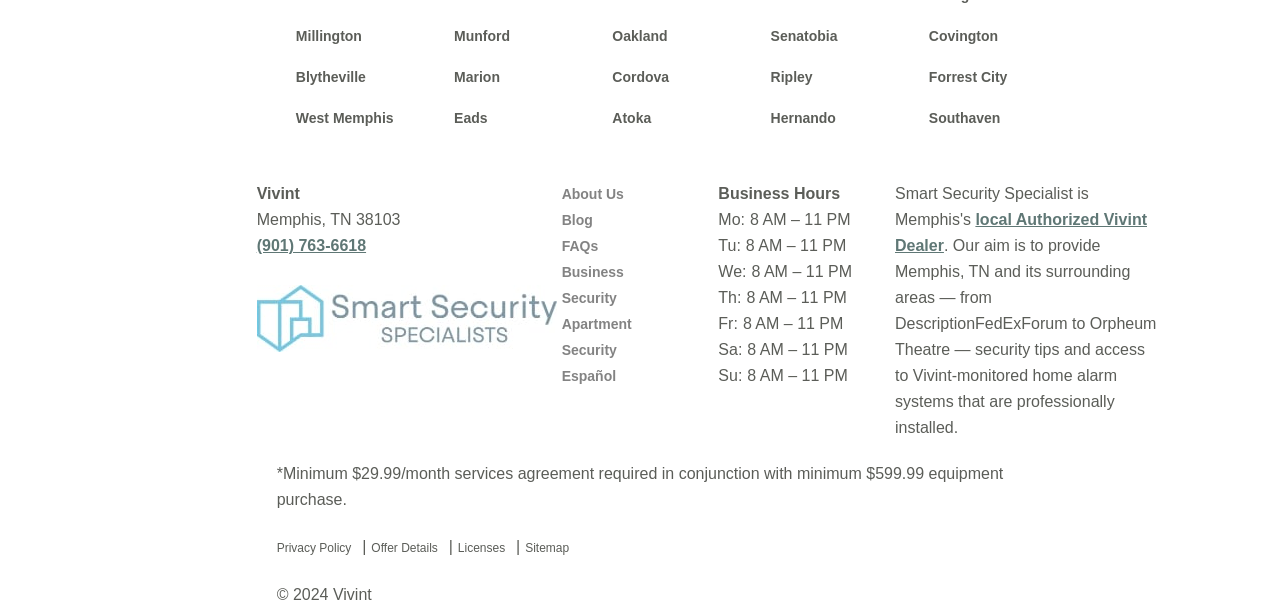Please give a succinct answer using a single word or phrase:
What is the phone number?

(901) 763-6618